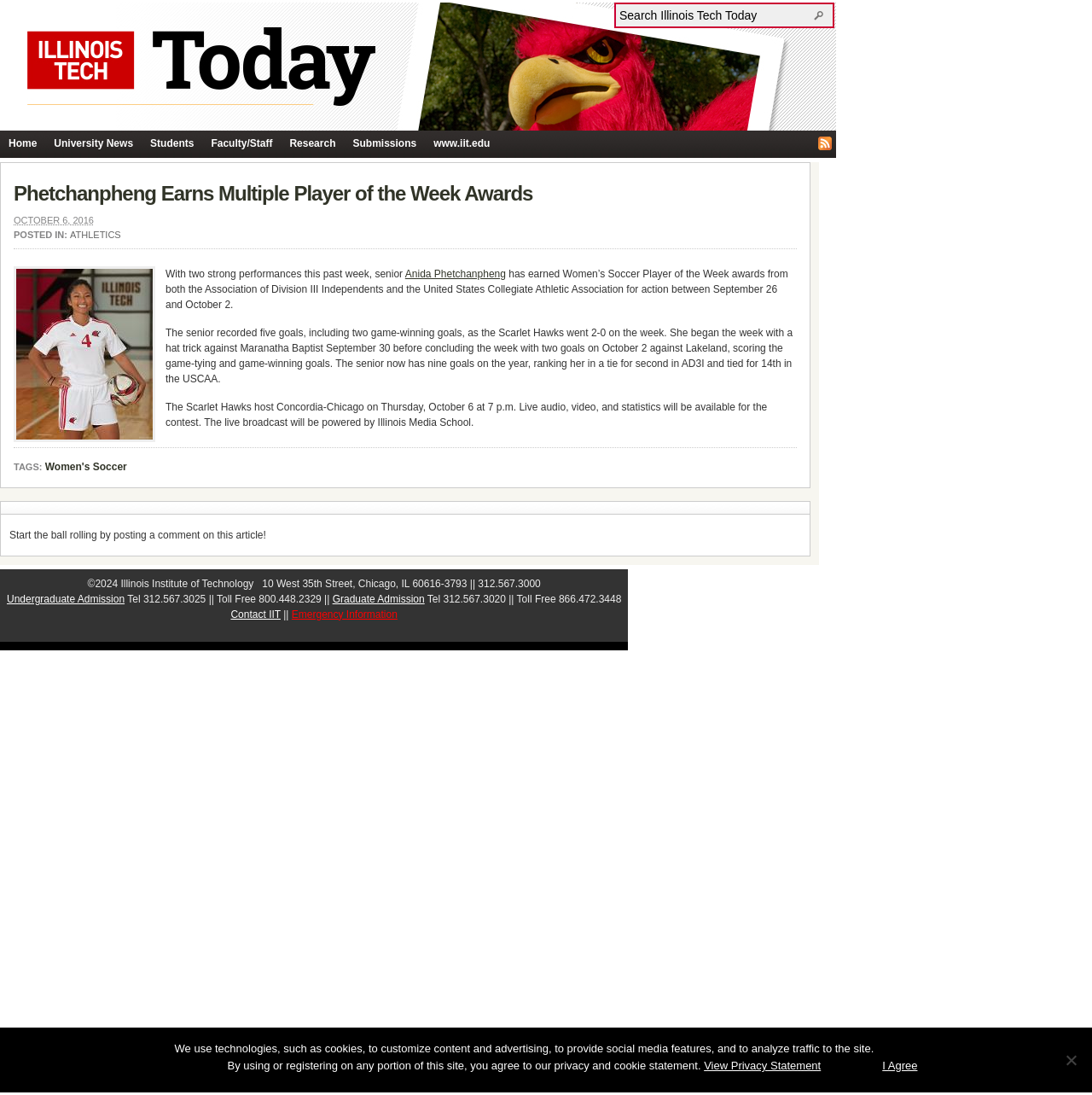Determine the bounding box coordinates of the target area to click to execute the following instruction: "View University News."

[0.042, 0.119, 0.13, 0.143]